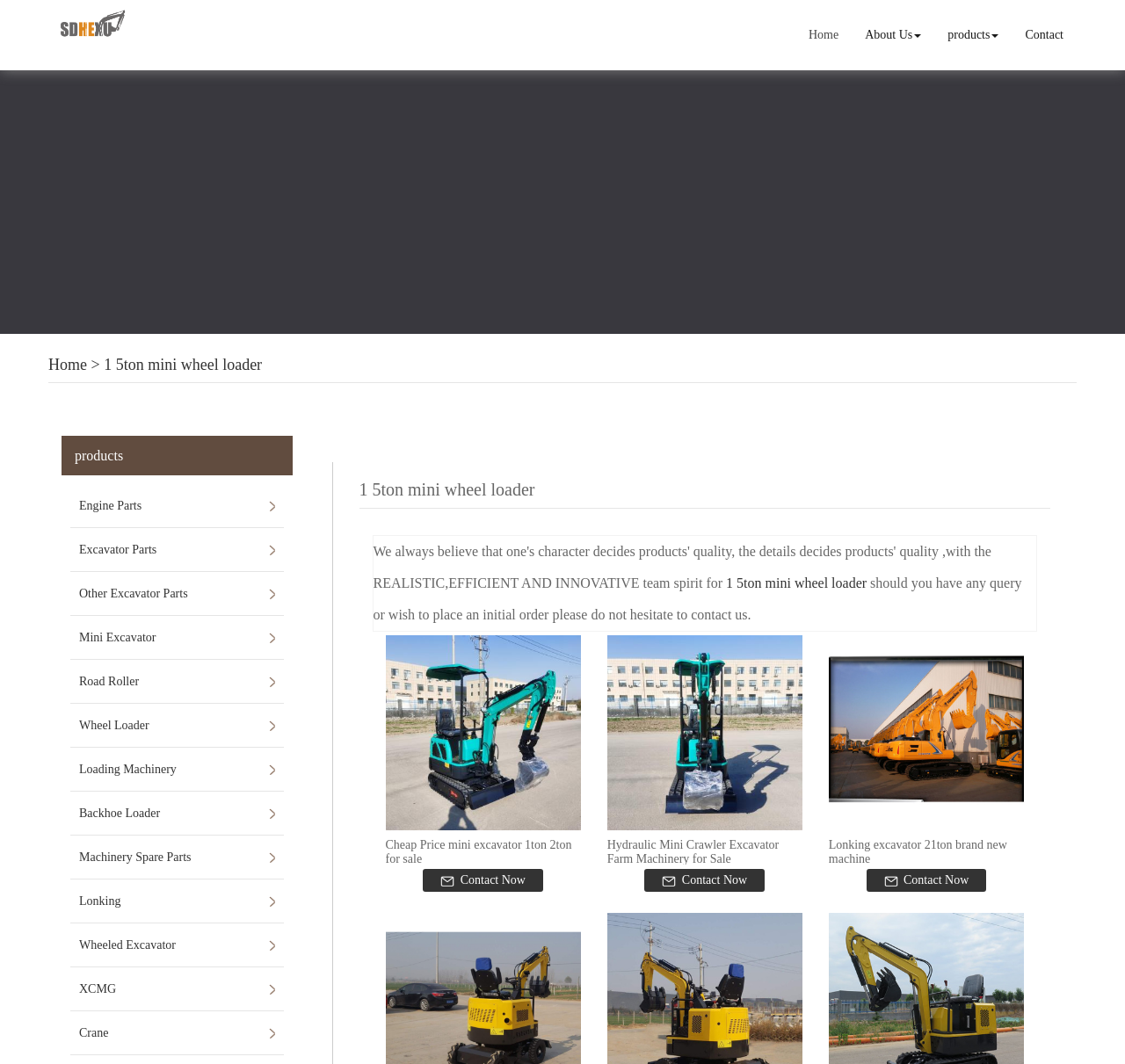Determine the bounding box coordinates for the clickable element to execute this instruction: "View 1 5ton mini wheel loader details". Provide the coordinates as four float numbers between 0 and 1, i.e., [left, top, right, bottom].

[0.645, 0.541, 0.77, 0.555]